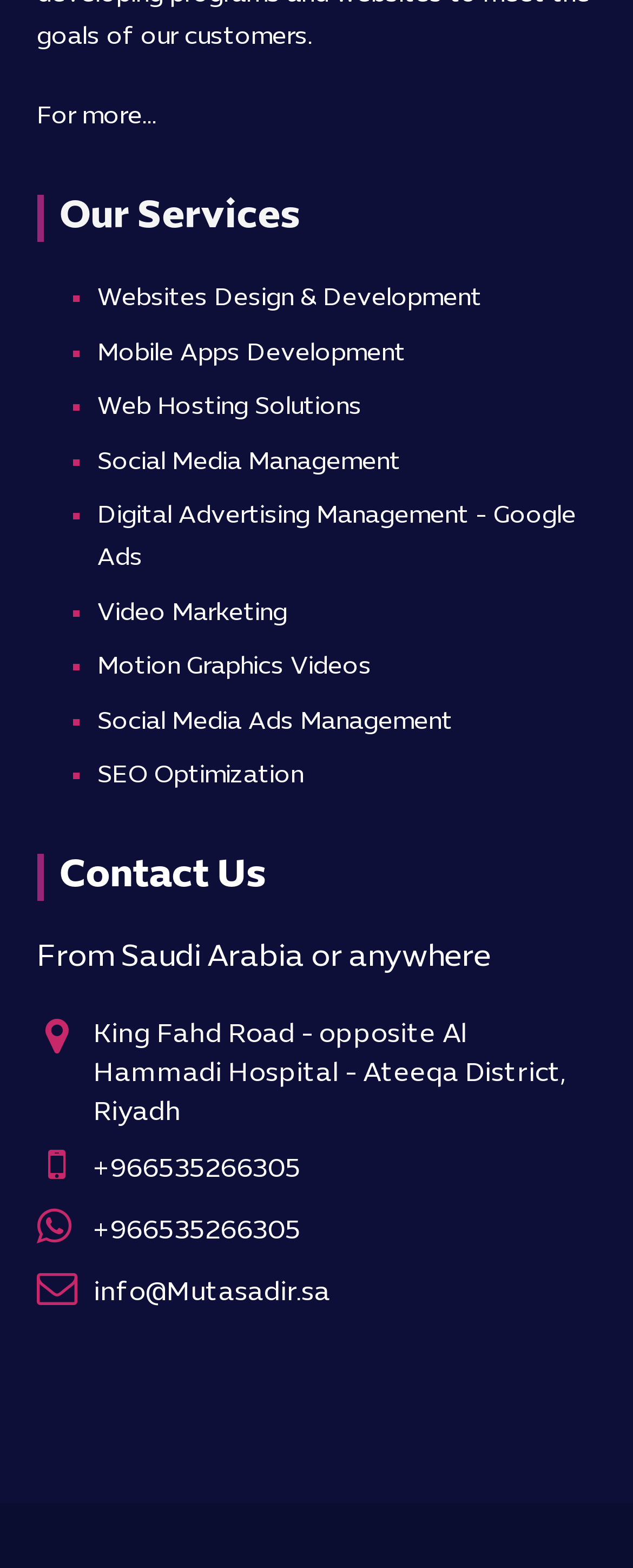Please indicate the bounding box coordinates of the element's region to be clicked to achieve the instruction: "Visit Facebook page". Provide the coordinates as four float numbers between 0 and 1, i.e., [left, top, right, bottom].

[0.071, 0.882, 0.163, 0.919]